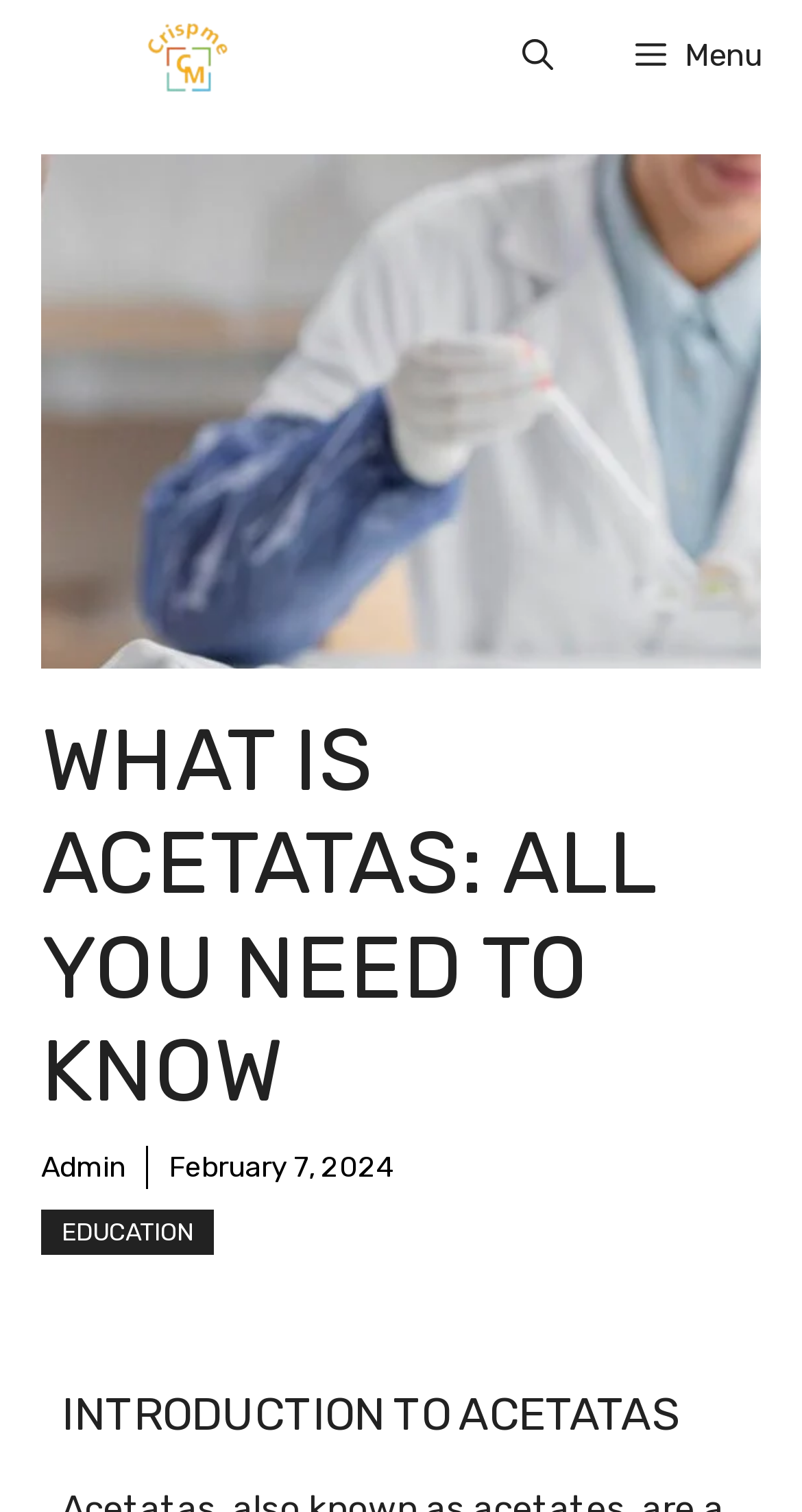Using the image as a reference, answer the following question in as much detail as possible:
What is the name of the website?

I found the name of the website by looking at the top-left corner of the webpage, where the logo and website name 'Crispme' are displayed.